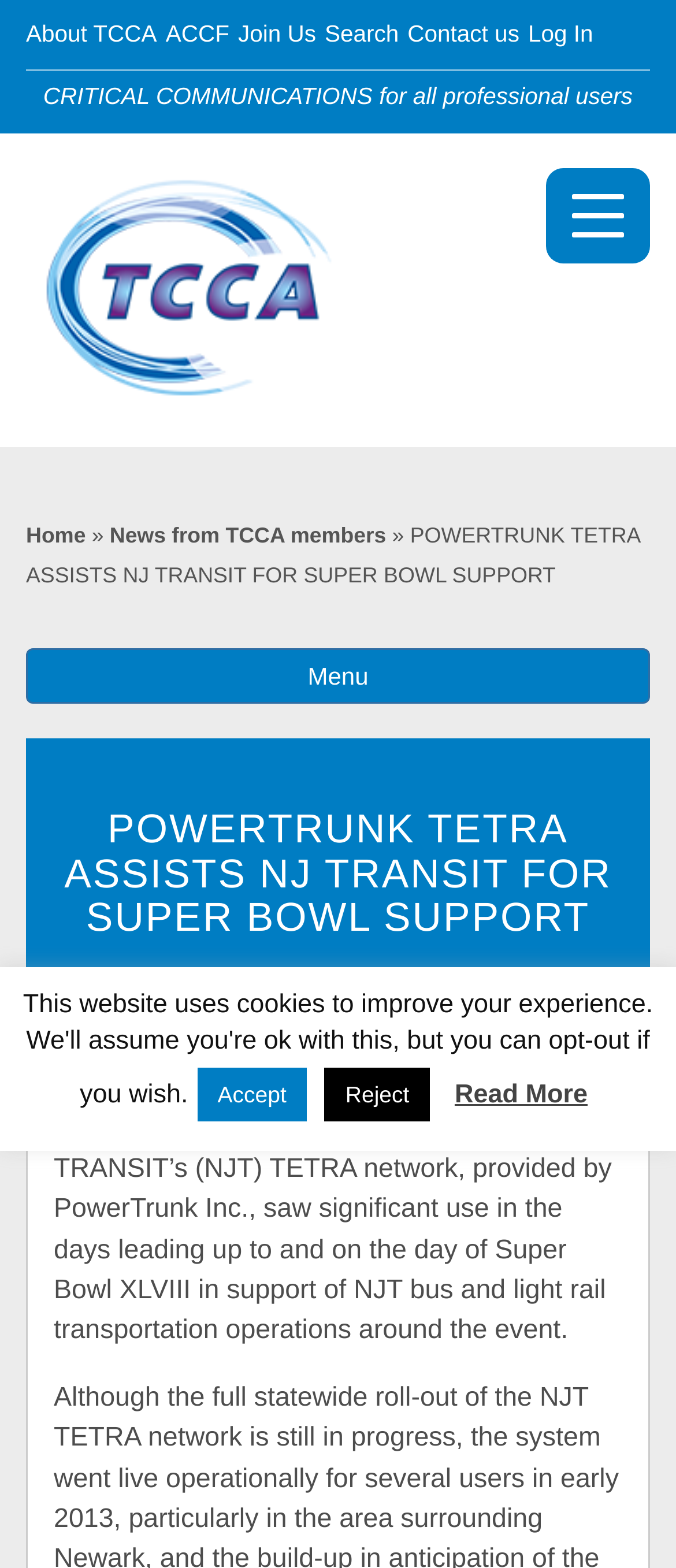What is the name of the network provided by PowerTrunk Inc.?
Deliver a detailed and extensive answer to the question.

The answer can be found in the paragraph of text that starts with 'Jersey City, NJ – February 13, 2014'. The text mentions 'NJ TRANSIT’s (NJT) TETRA network, provided by PowerTrunk Inc.'.